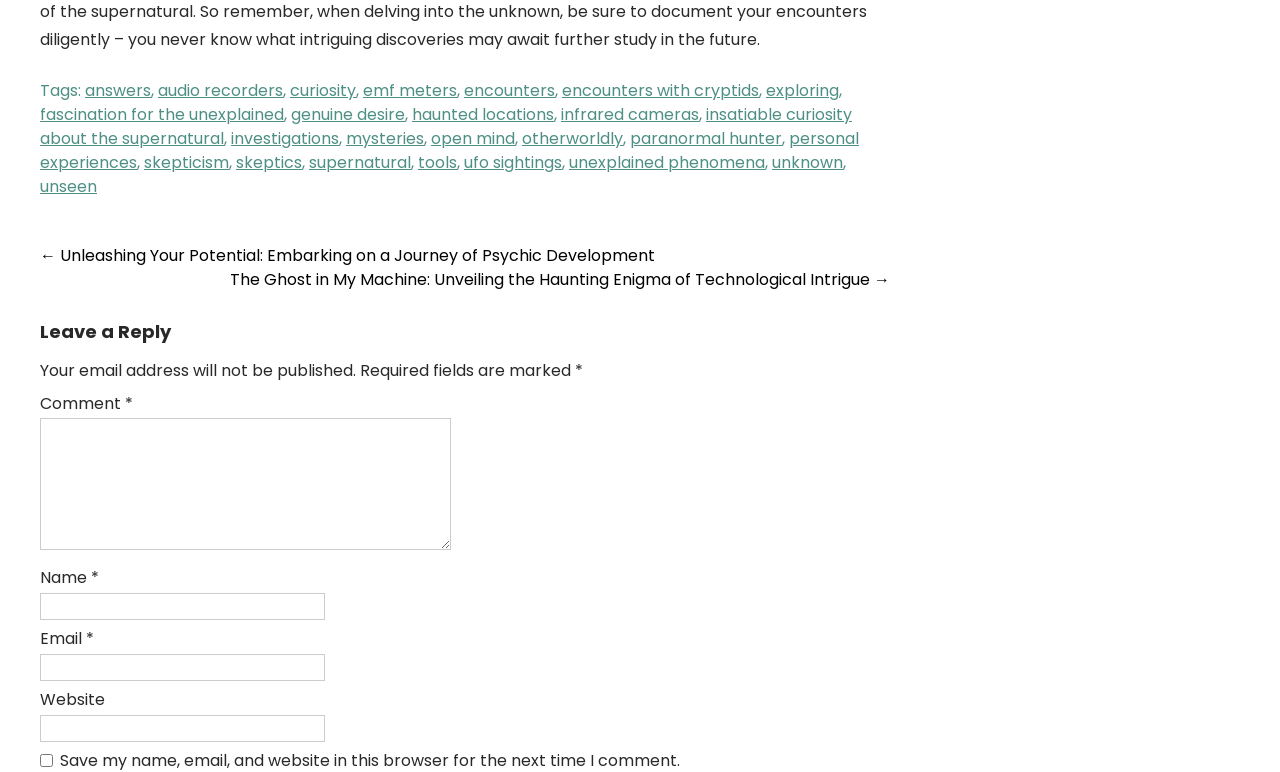How many textboxes are there in the comment section?
Using the visual information, answer the question in a single word or phrase.

4